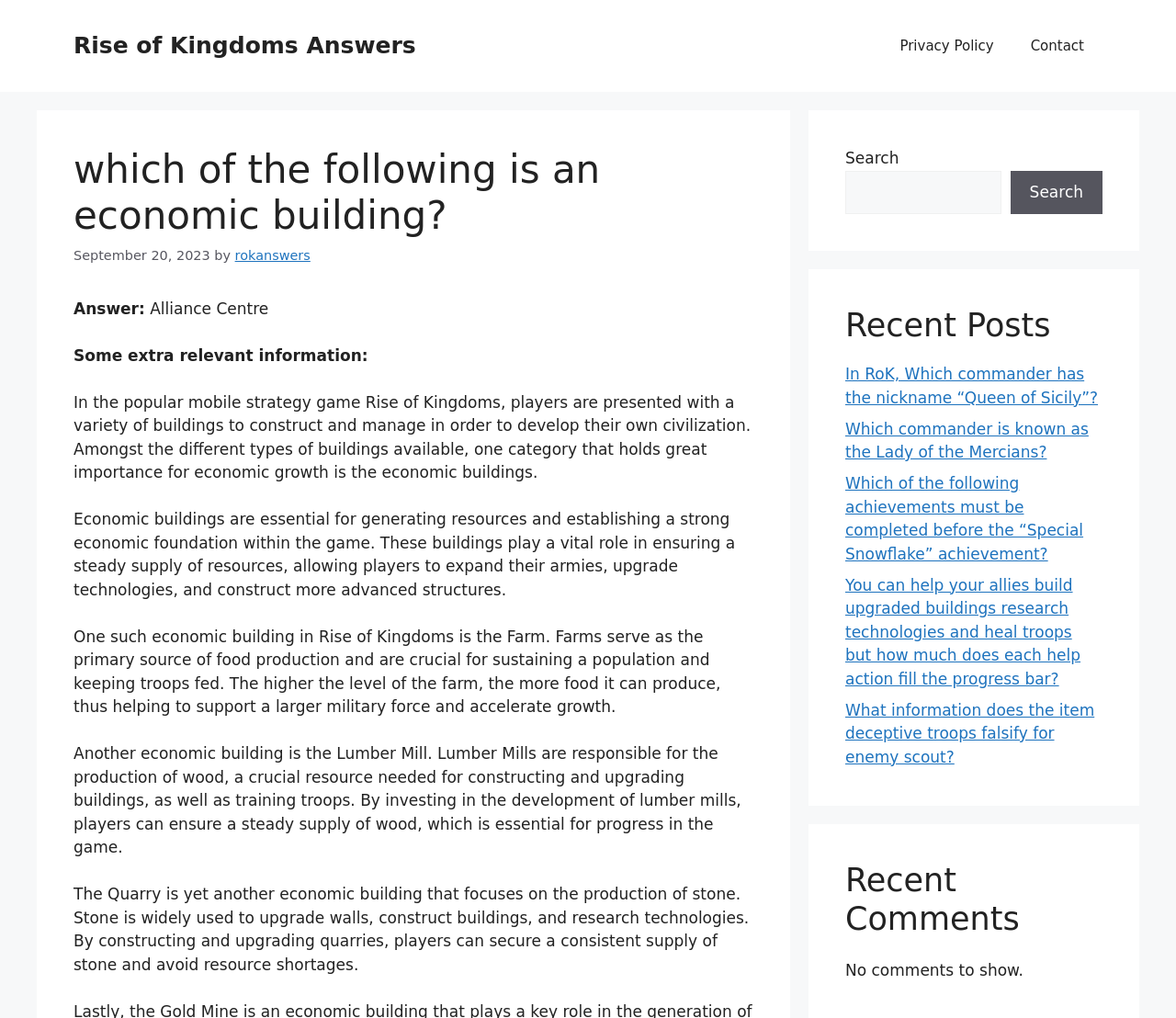Can you find the bounding box coordinates for the element to click on to achieve the instruction: "View the latest news"?

None